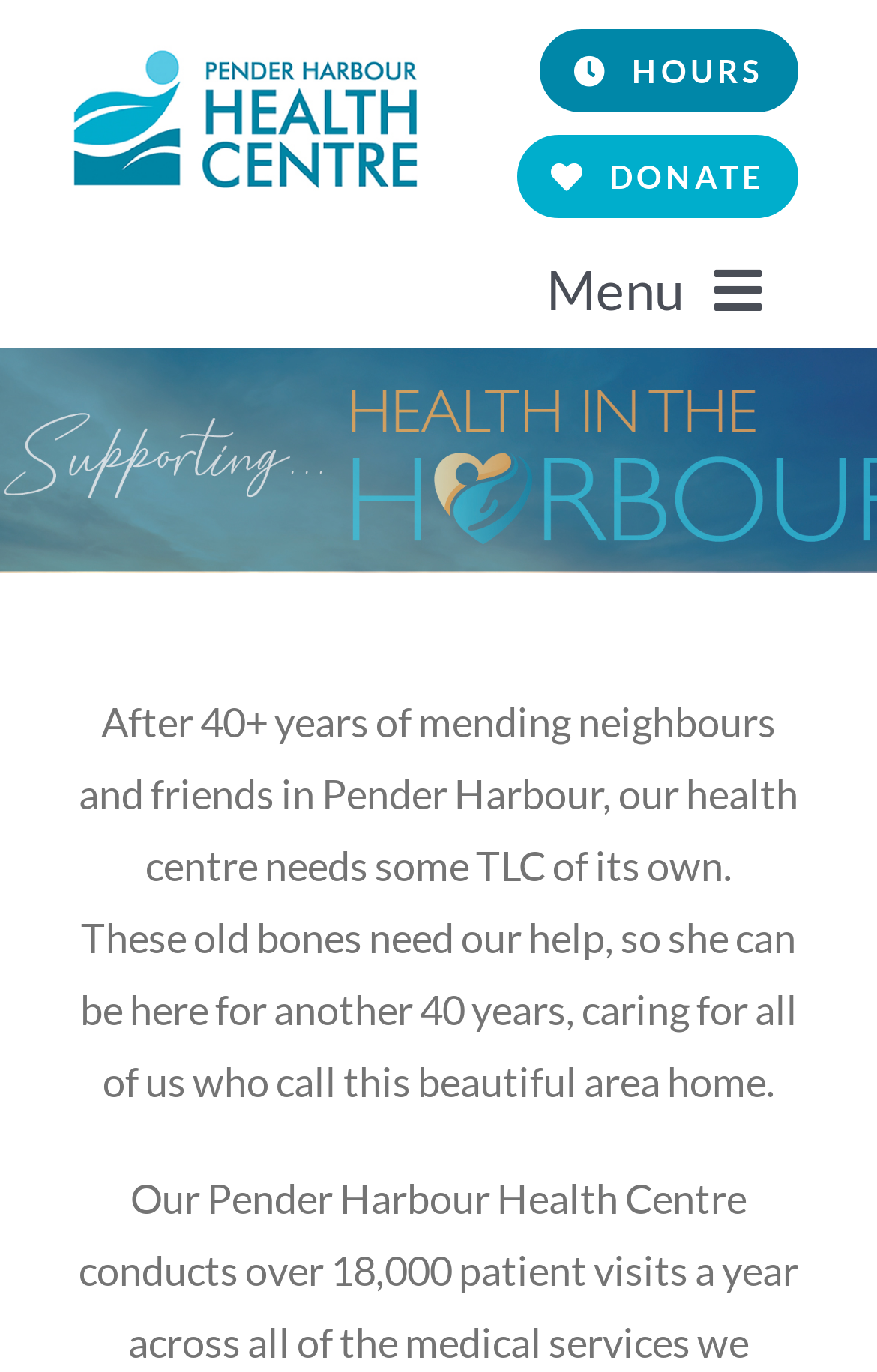Please find and report the bounding box coordinates of the element to click in order to perform the following action: "View HOURS". The coordinates should be expressed as four float numbers between 0 and 1, in the format [left, top, right, bottom].

[0.603, 0.013, 0.923, 0.09]